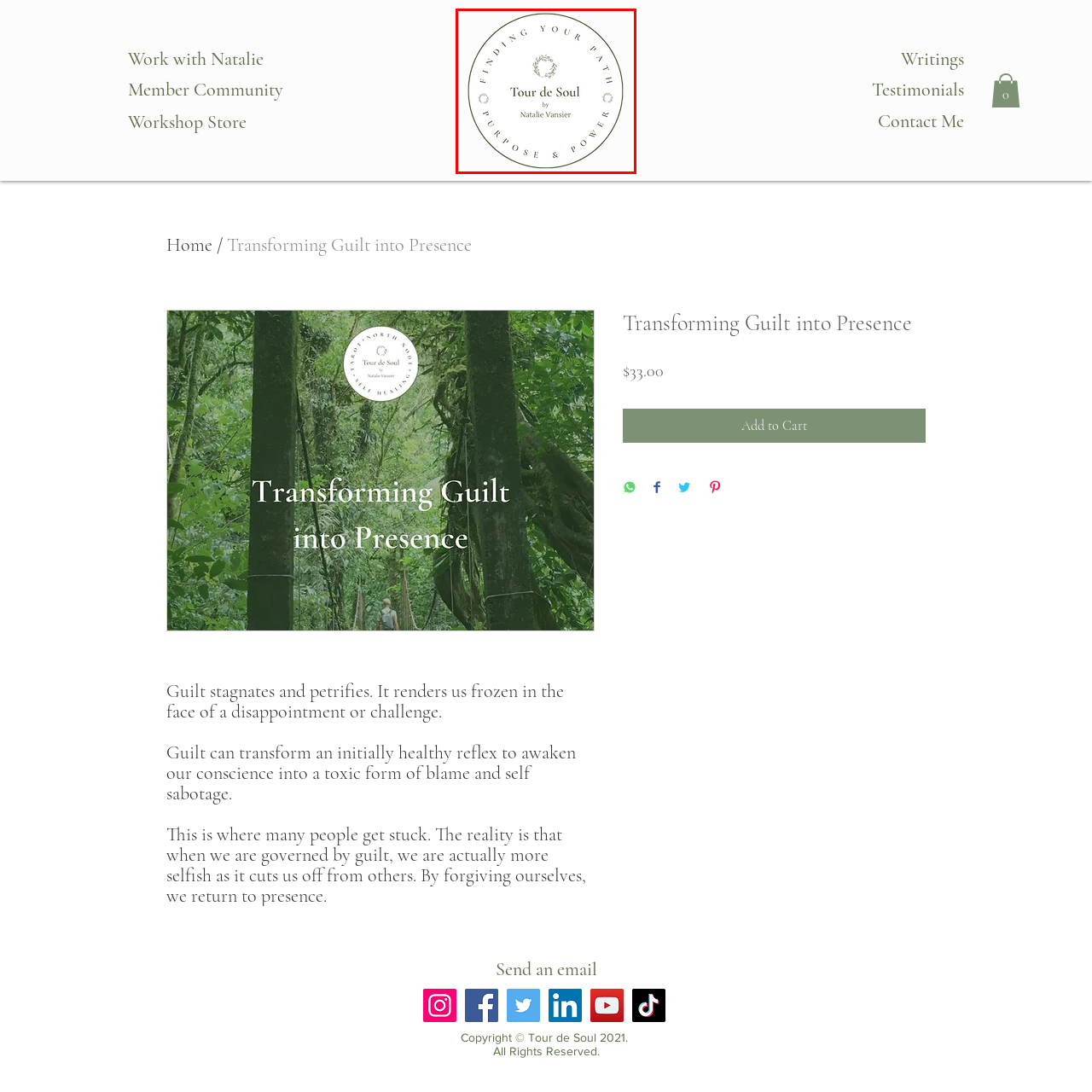Compose a thorough description of the image encased in the red perimeter.

This image features the logo of "Tour de Soul," designed by Natalie Vansier. The logo is circular in shape, elegantly displaying the phrases "FINDING YOUR PATH" and "PURPOSE & POWER" around the perimeter. At the center, the name "Tour de Soul" stands prominently, accompanied by the designer's name, "by Natalie Vansier." The overall design is minimalist, using a soft green color which evokes a sense of calm and introspection, aligning with the themes of personal growth and purpose that the brand represents. This logo embodies the essence of a journey towards self-discovery and empowerment.